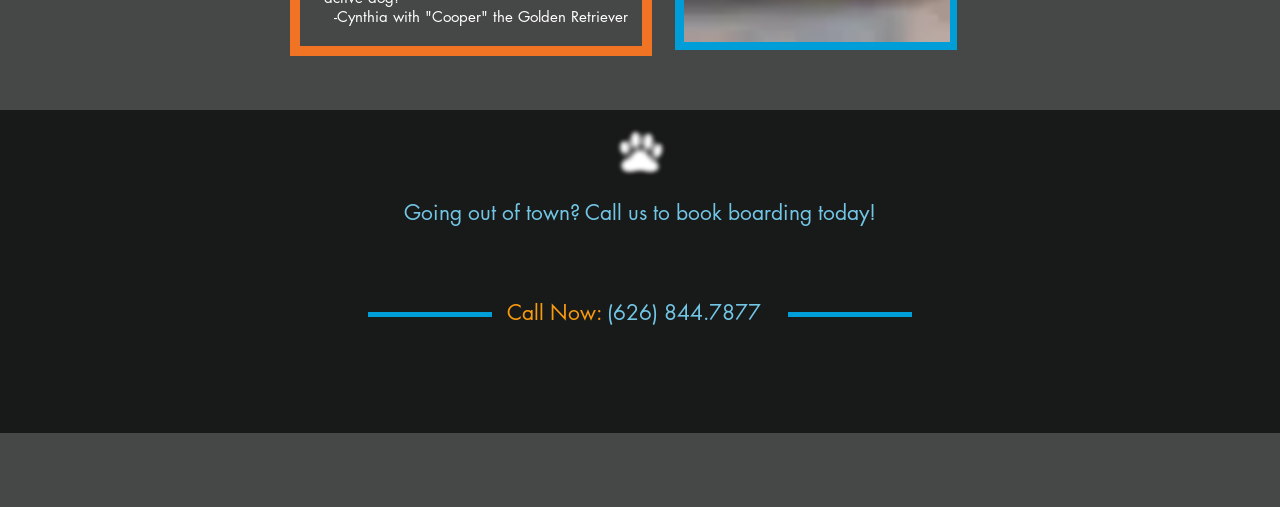What is the purpose of calling the phone number?
Use the information from the image to give a detailed answer to the question.

The purpose of calling the phone number can be inferred from the heading element 'Going out of town? Call us to book boarding today!' which is located near the phone number.